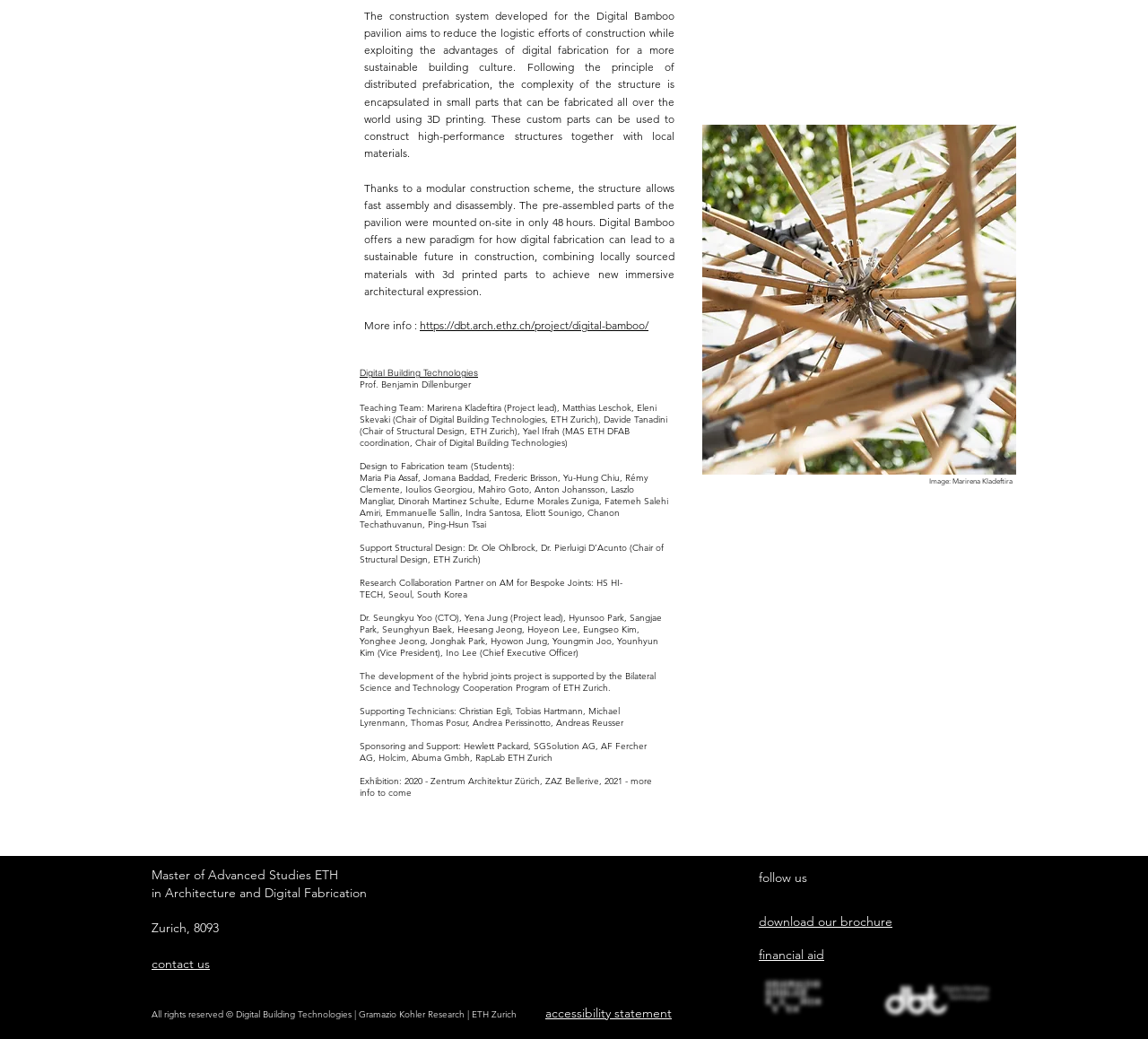Given the description "contact us", provide the bounding box coordinates of the corresponding UI element.

[0.132, 0.92, 0.183, 0.935]